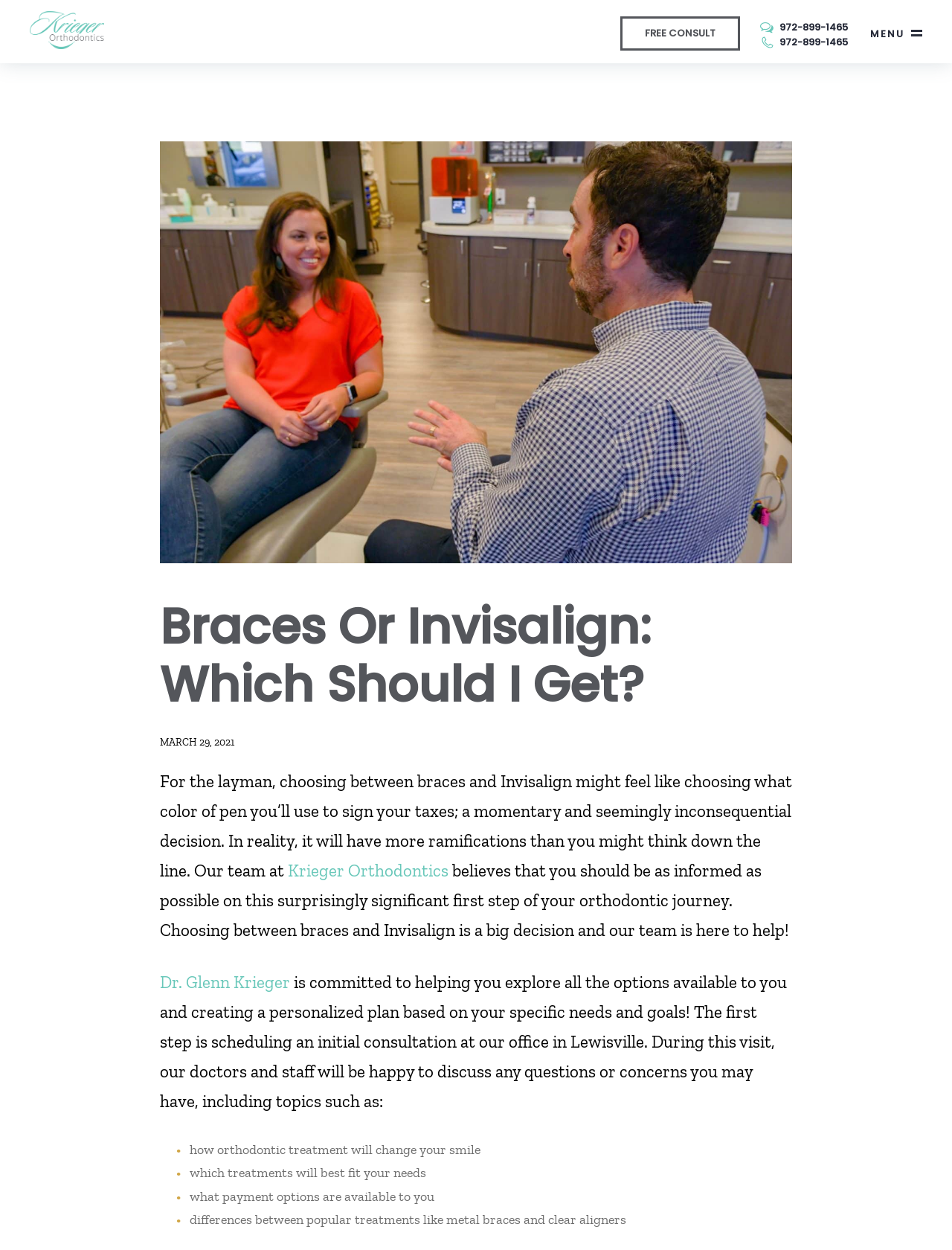What is the location of Krieger Orthodontics' office?
Look at the screenshot and respond with one word or a short phrase.

Lewisville